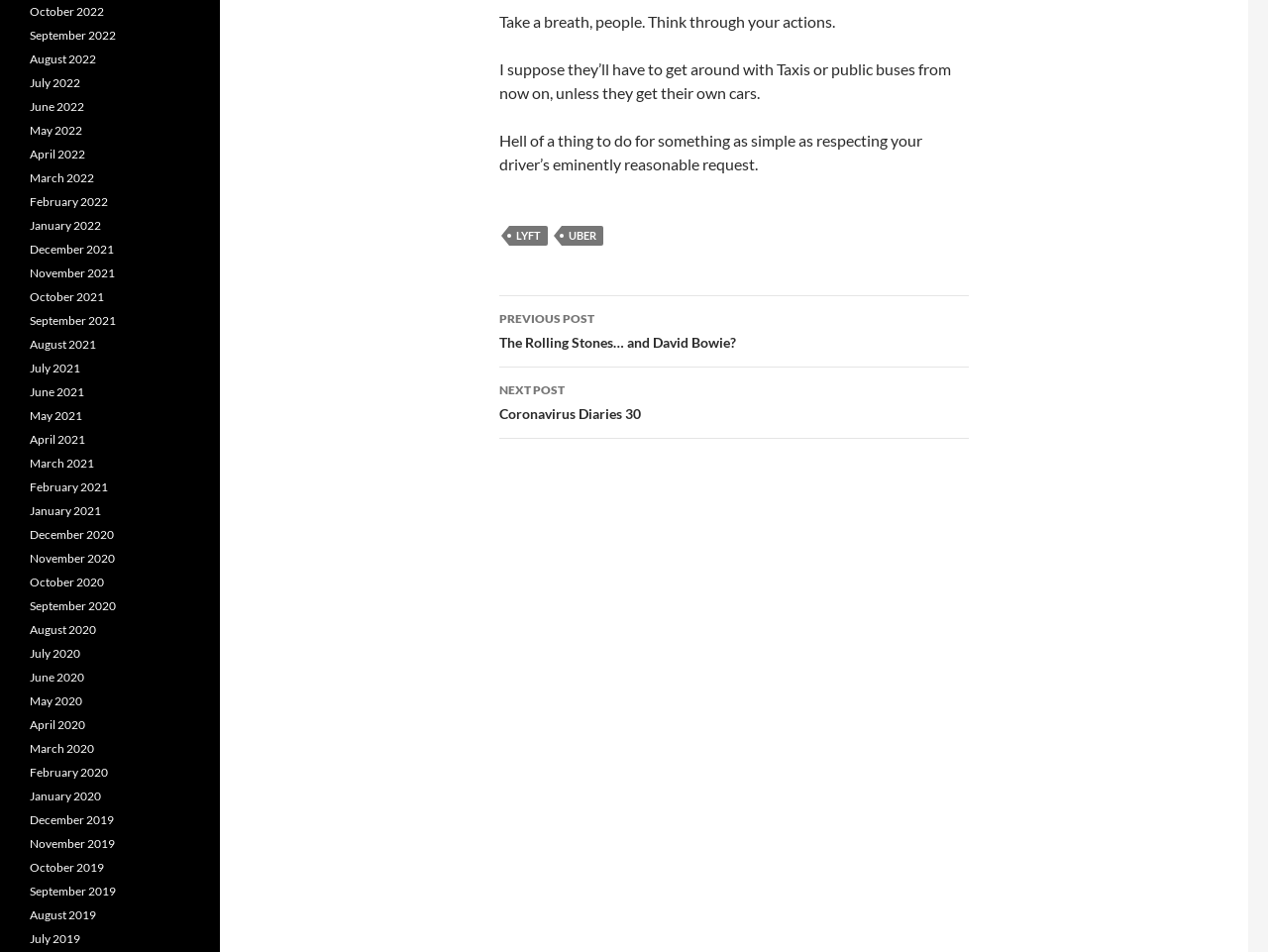What is the previous post about?
Look at the webpage screenshot and answer the question with a detailed explanation.

I found the link to the previous post, which has the text 'PREVIOUS POST The Rolling Stones… and David Bowie?', so the previous post is about The Rolling Stones and David Bowie.